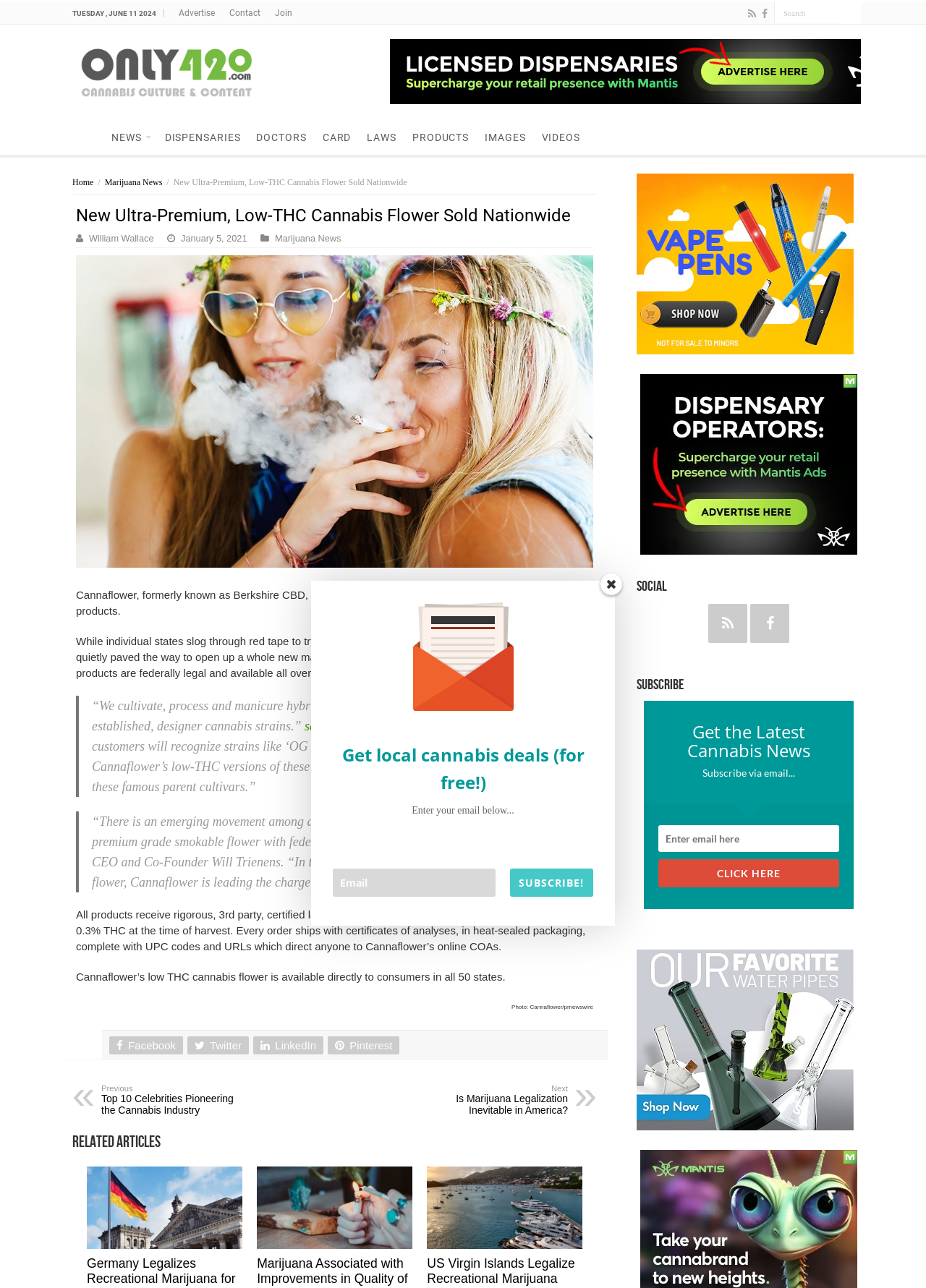Show the bounding box coordinates of the region that should be clicked to follow the instruction: "Click on Advertise."

[0.185, 0.002, 0.24, 0.019]